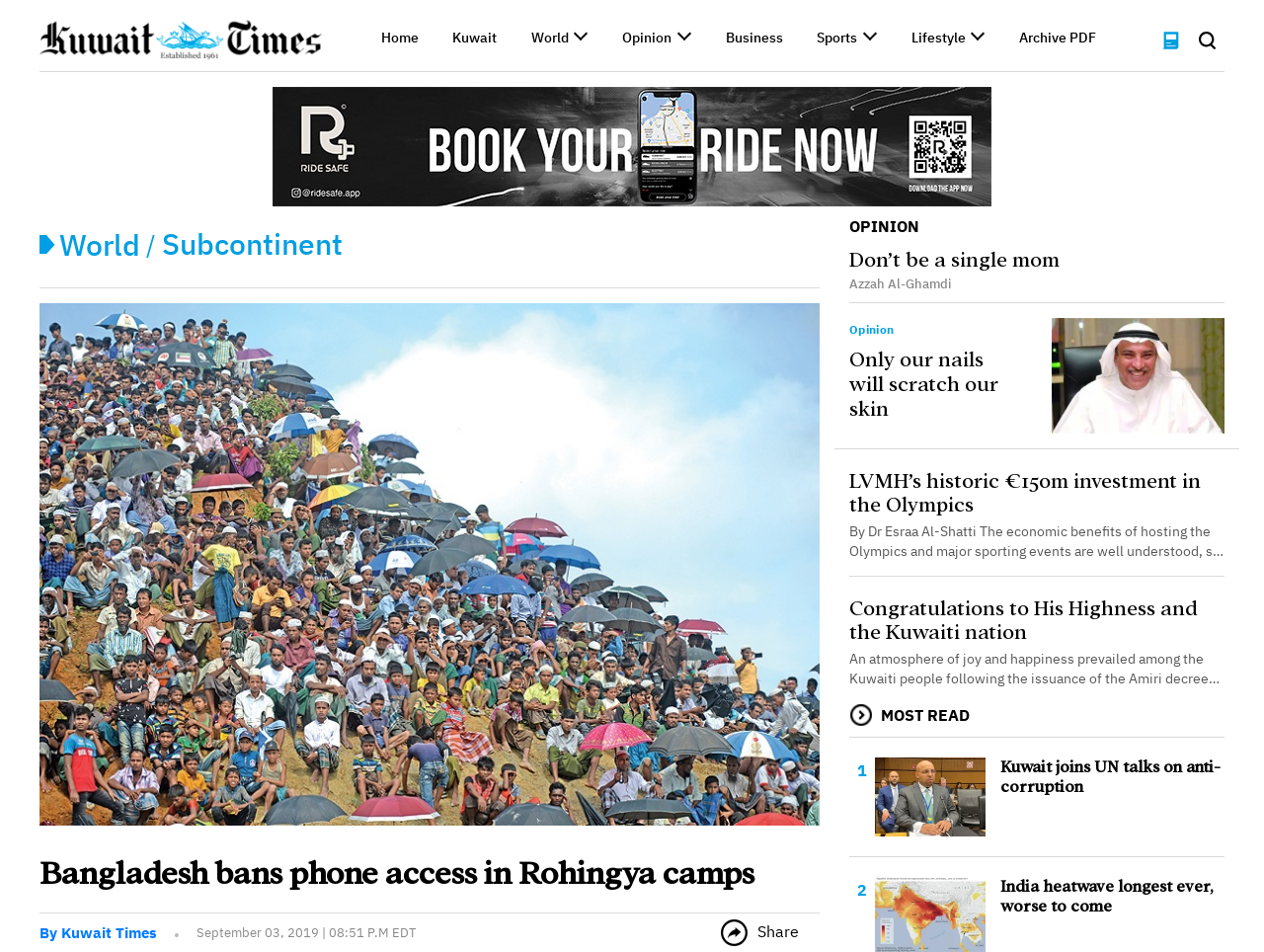What is the date of the article 'Bangladesh bans phone access in Rohingya camps'?
Refer to the screenshot and answer in one word or phrase.

September 03, 2019